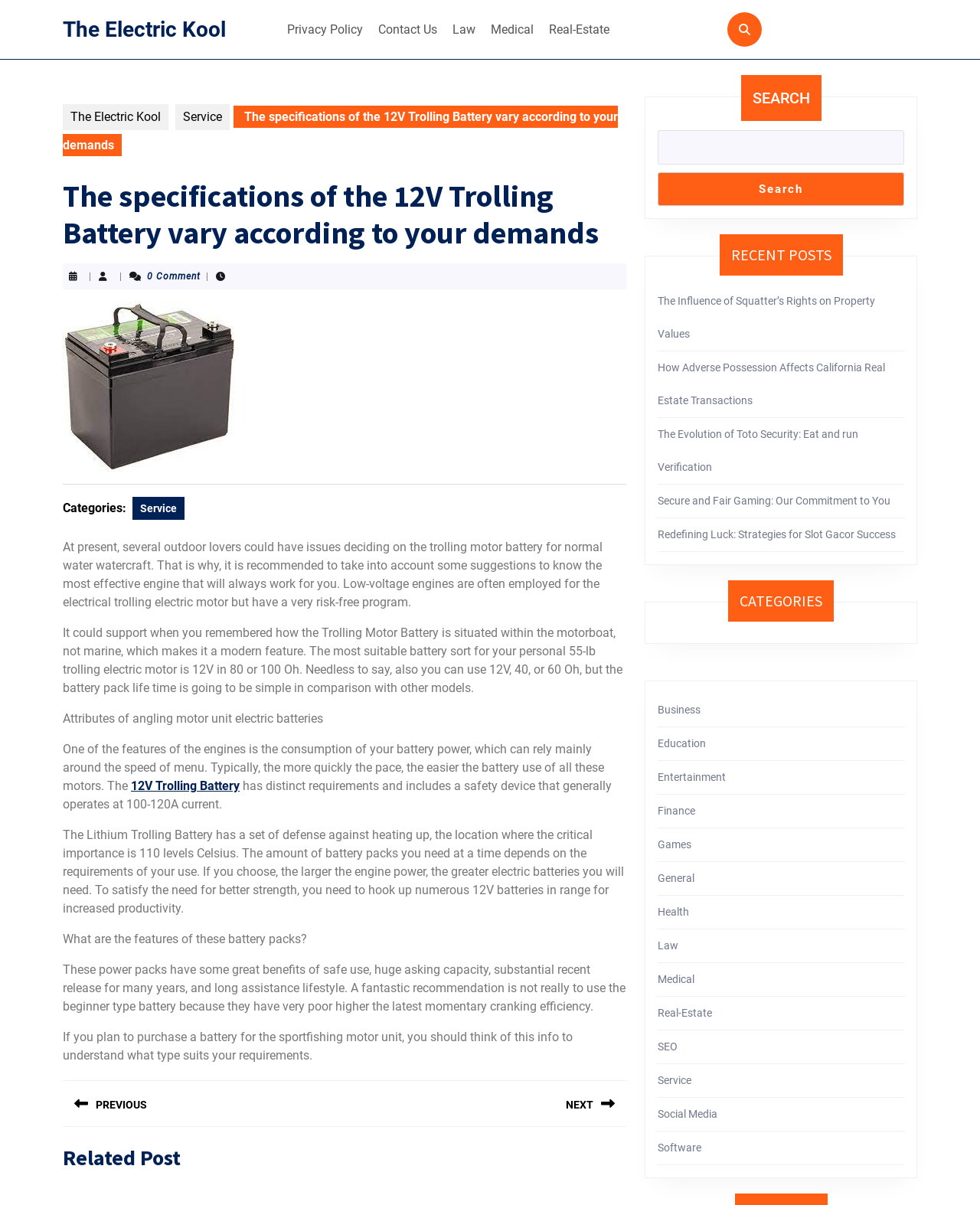Extract the bounding box coordinates for the UI element described by the text: "Law". The coordinates should be in the form of [left, top, right, bottom] with values between 0 and 1.

[0.671, 0.78, 0.692, 0.79]